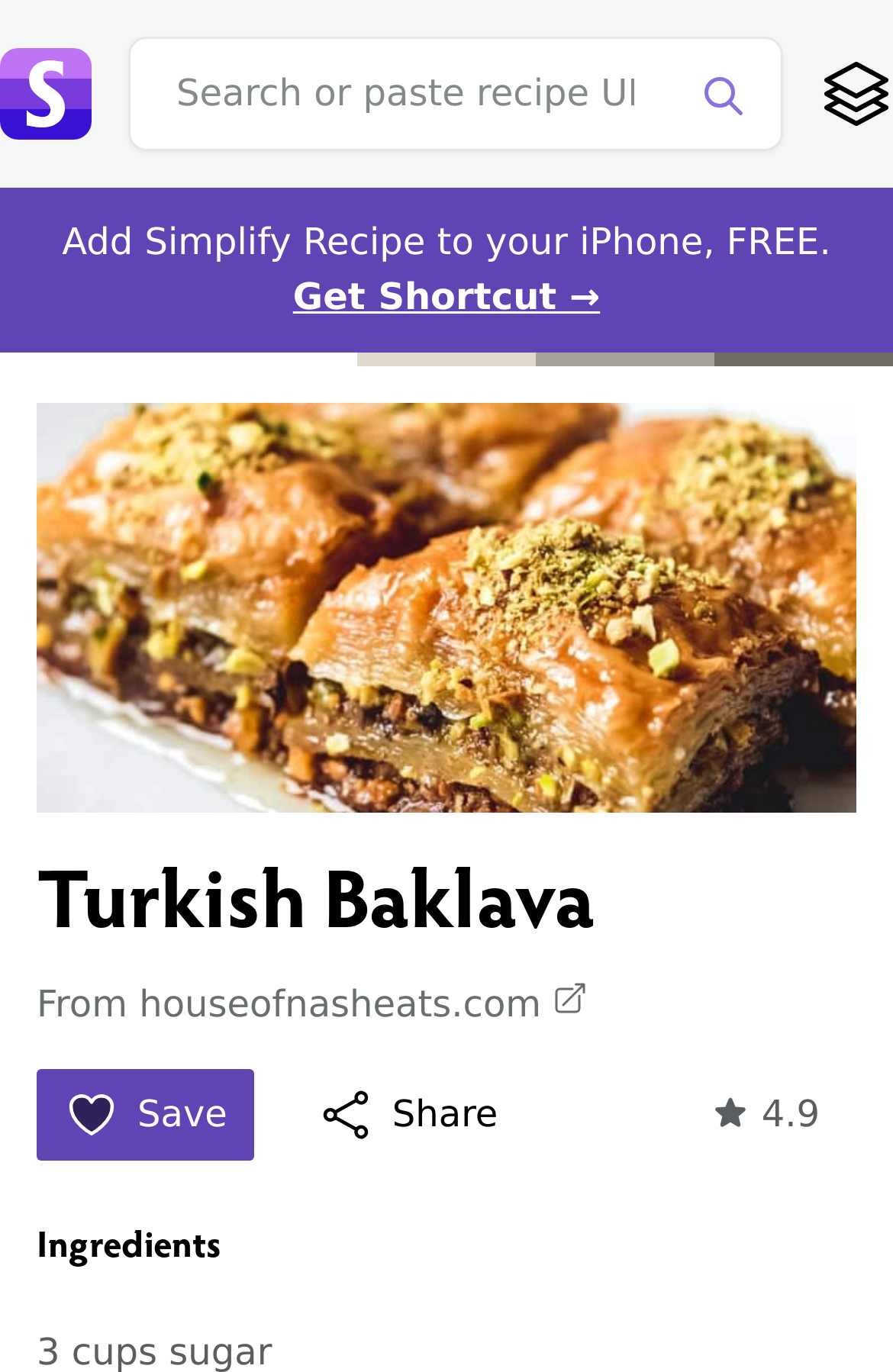What is the rating of the recipe?
Using the image, provide a concise answer in one word or a short phrase.

4.9